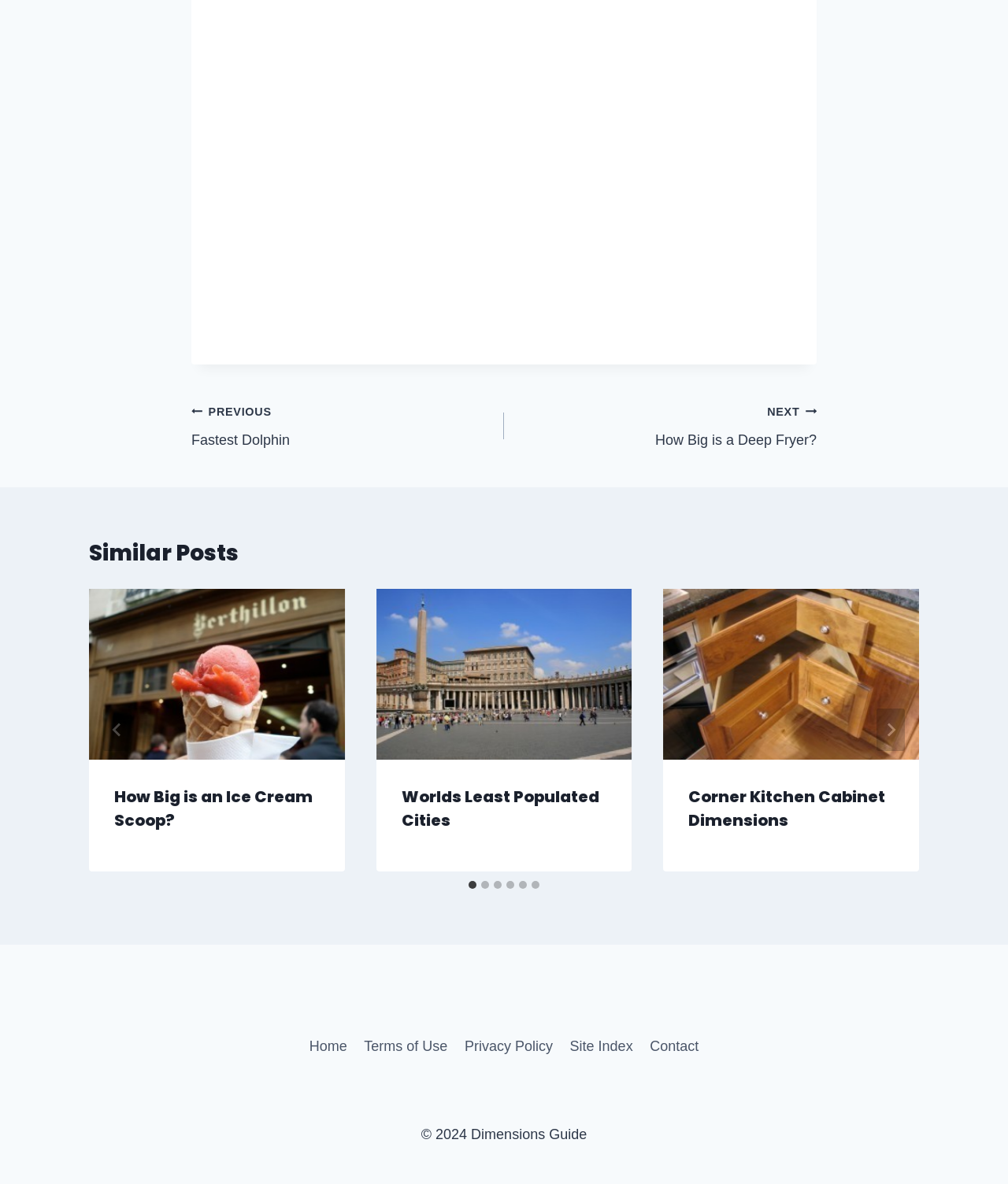Determine the bounding box coordinates for the HTML element mentioned in the following description: "parent_node: Corner Kitchen Cabinet Dimensions". The coordinates should be a list of four floats ranging from 0 to 1, represented as [left, top, right, bottom].

[0.658, 0.498, 0.912, 0.641]